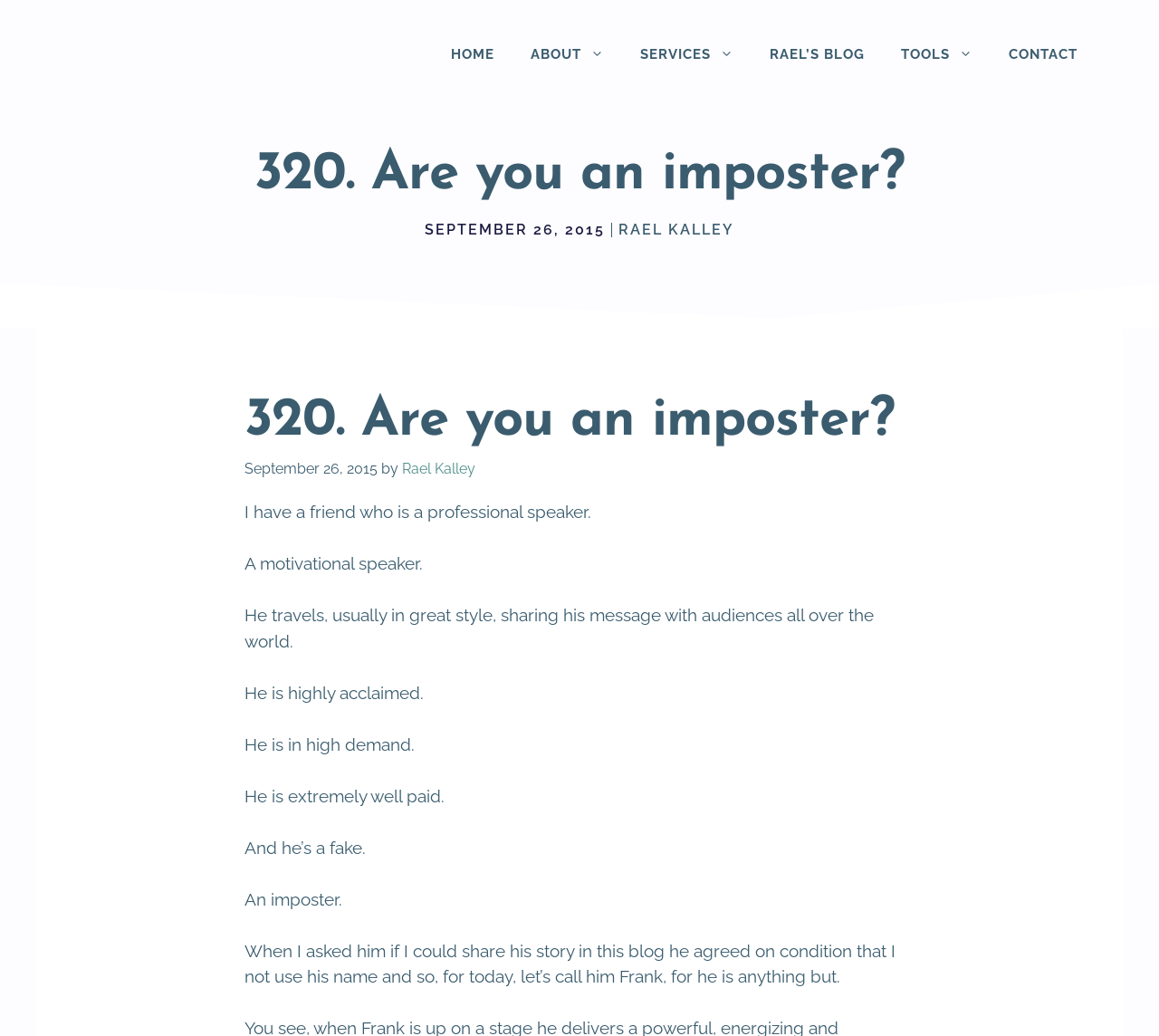Give a short answer using one word or phrase for the question:
How many links are there in the primary navigation?

6